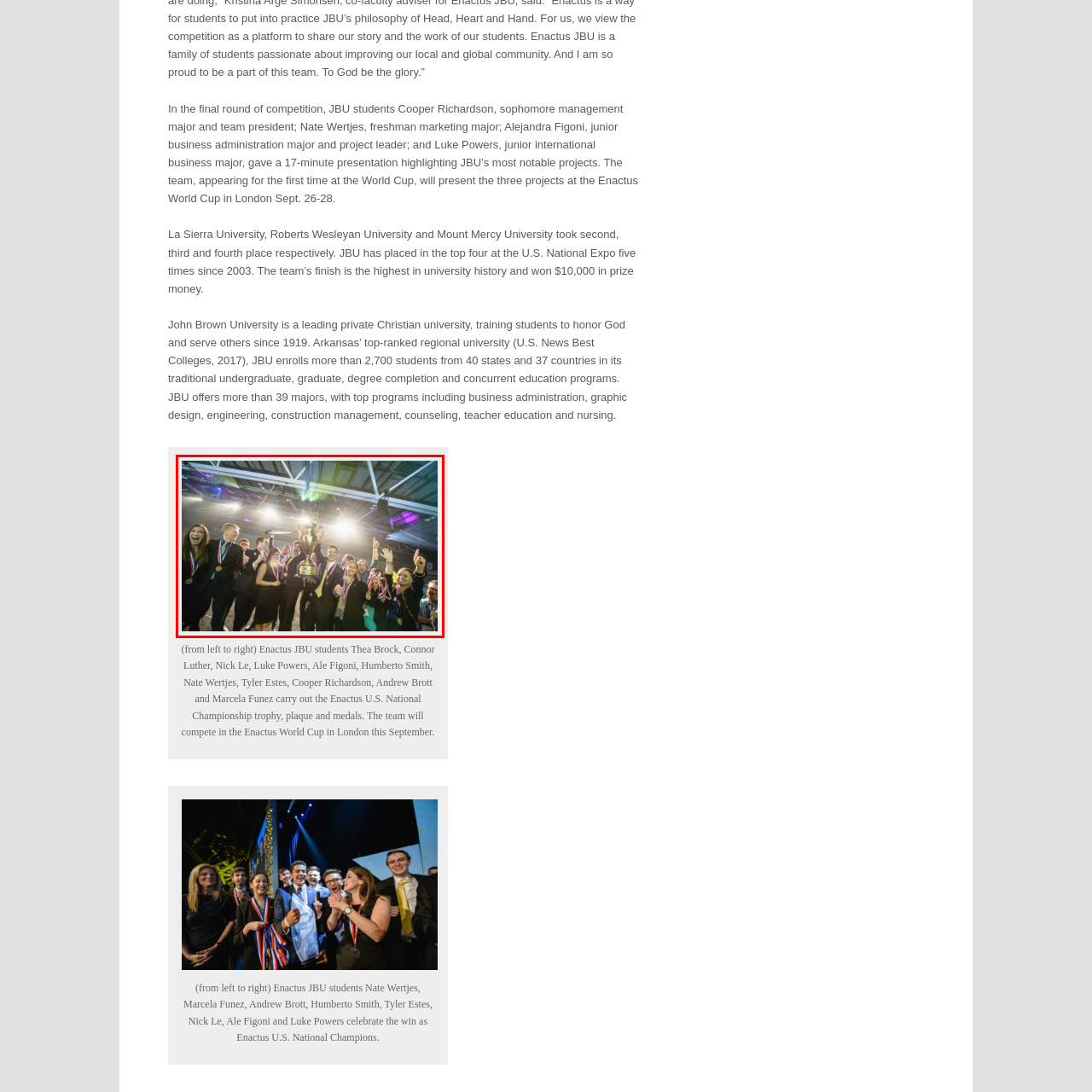Refer to the image encased in the red bounding box and answer the subsequent question with a single word or phrase:
Where will the team represent the university next?

London